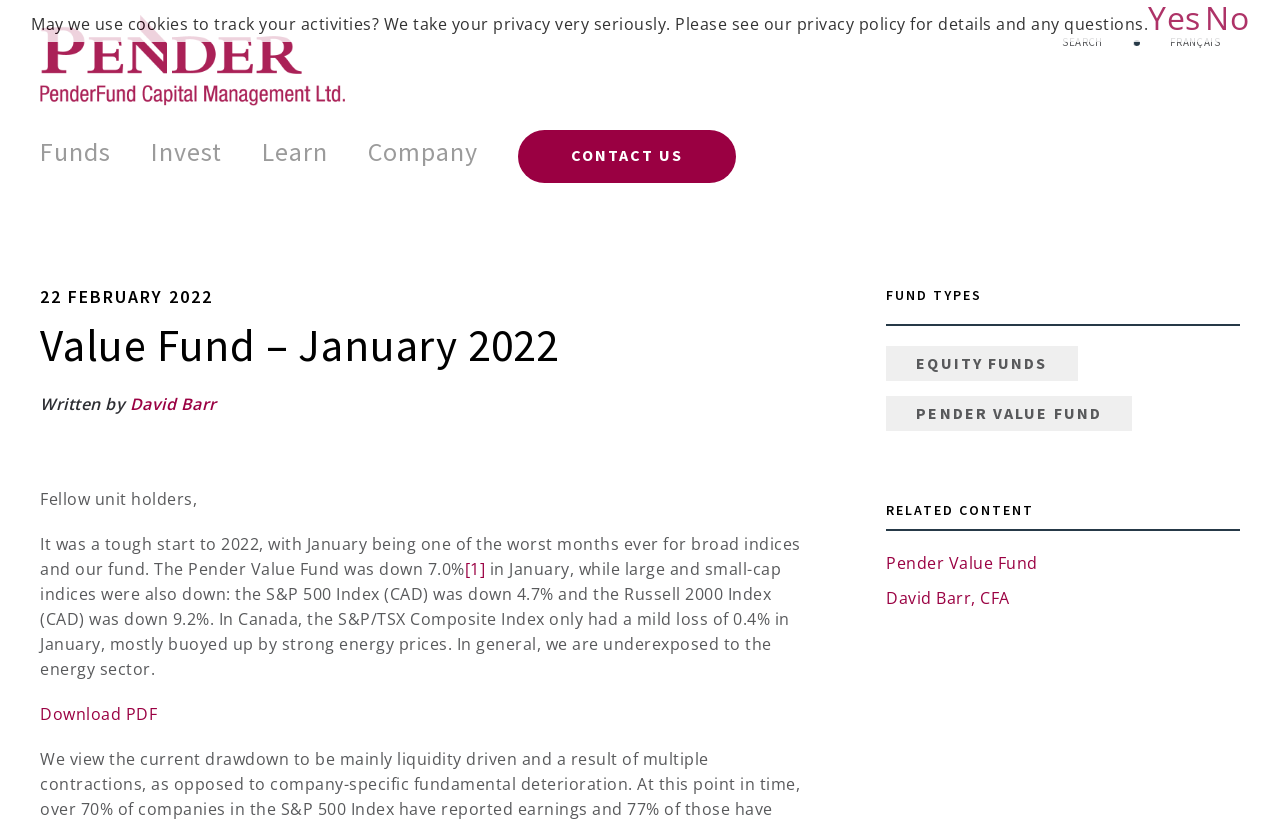Determine the bounding box coordinates of the clickable element necessary to fulfill the instruction: "Learn more about the company". Provide the coordinates as four float numbers within the 0 to 1 range, i.e., [left, top, right, bottom].

[0.272, 0.129, 0.389, 0.239]